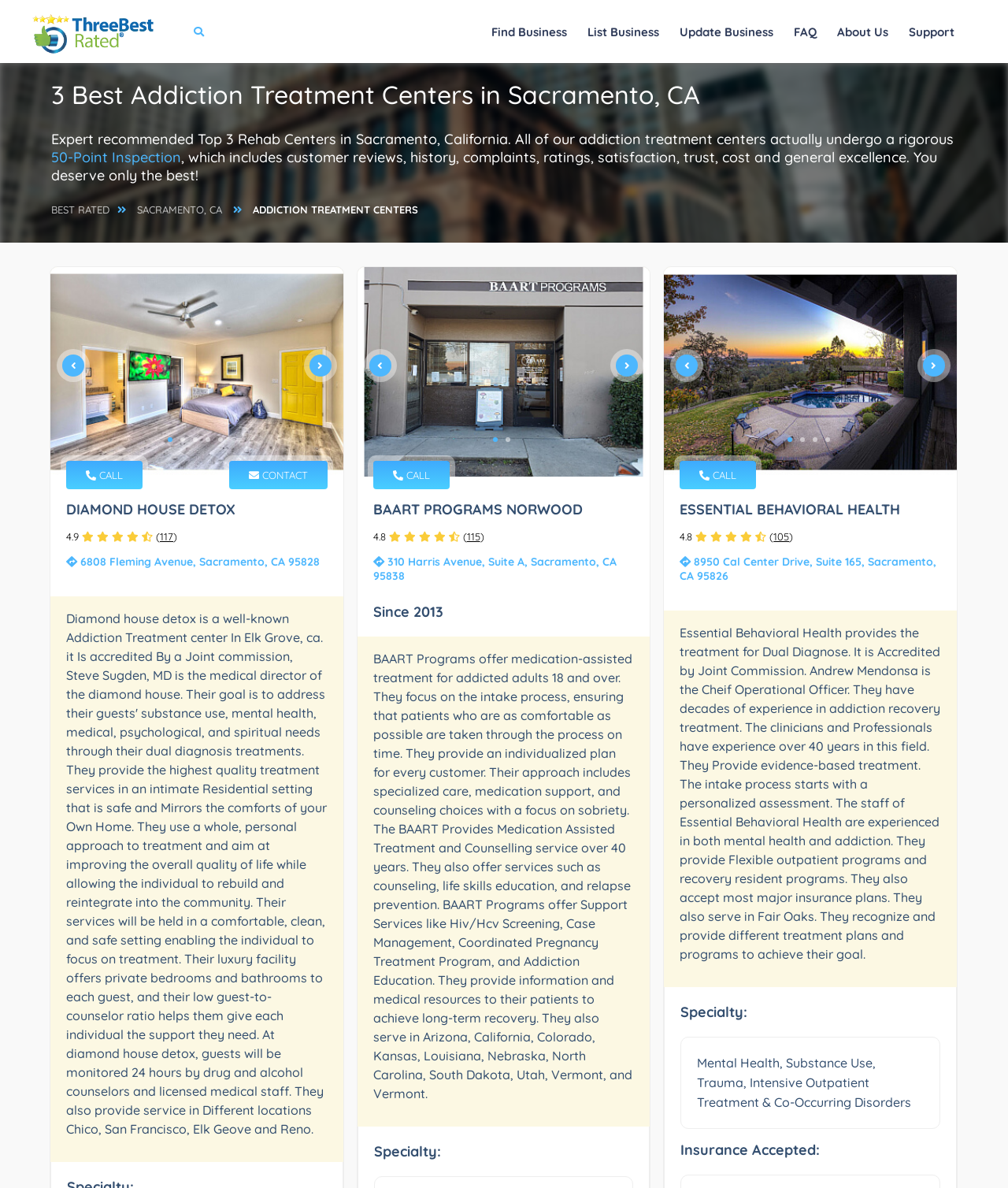Determine the bounding box coordinates for the region that must be clicked to execute the following instruction: "Click on the 'CALL' button".

[0.066, 0.388, 0.141, 0.412]